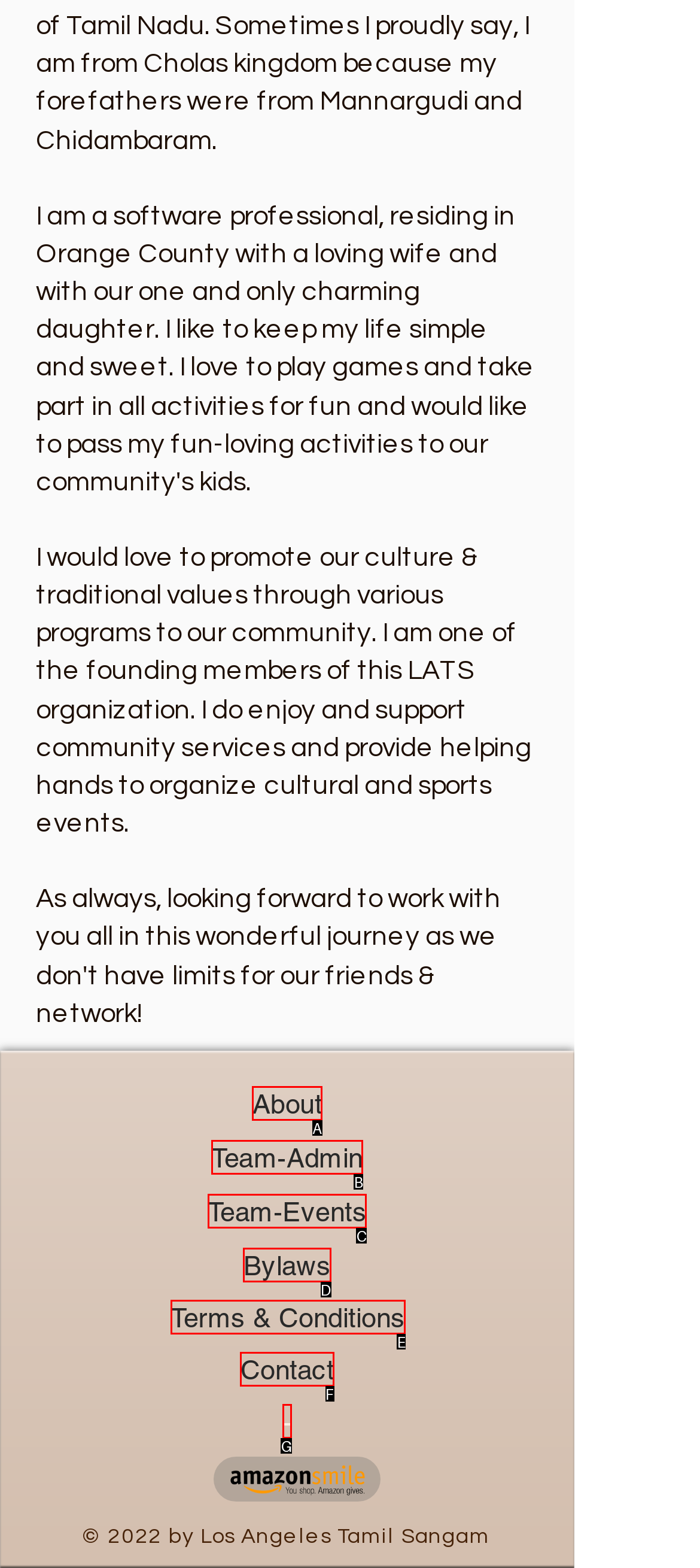Determine the UI element that matches the description: Mens Watches With Fake Diamonds
Answer with the letter from the given choices.

None